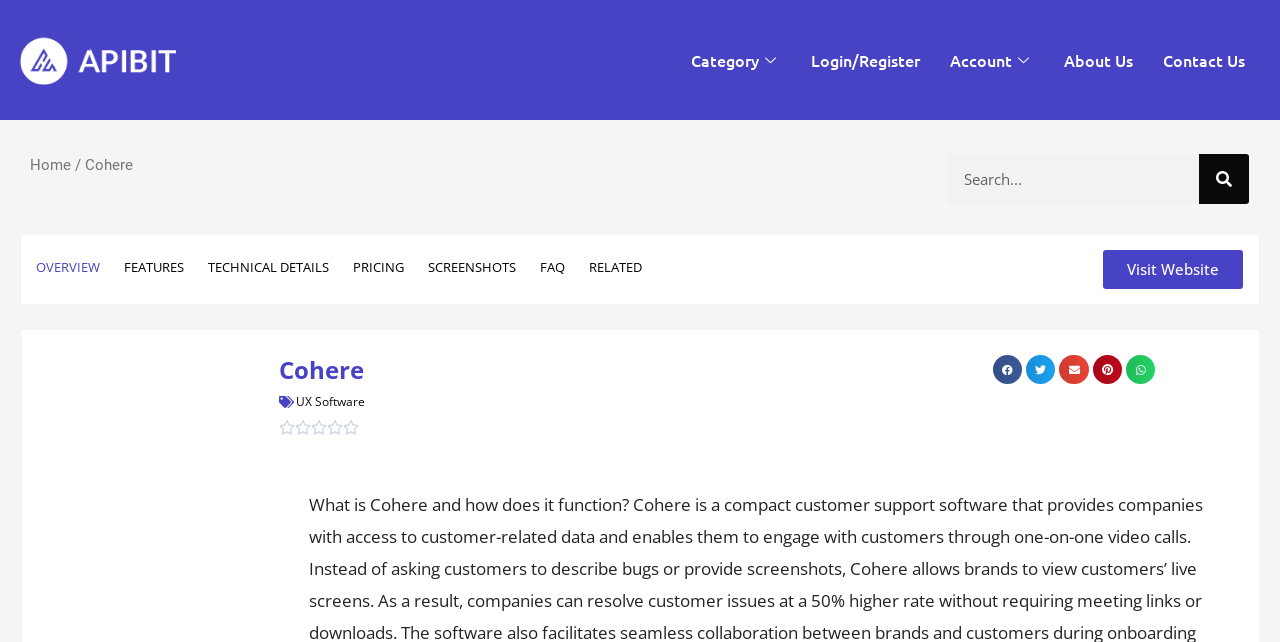What is the rating of Cohere?
Look at the screenshot and respond with a single word or phrase.

/5